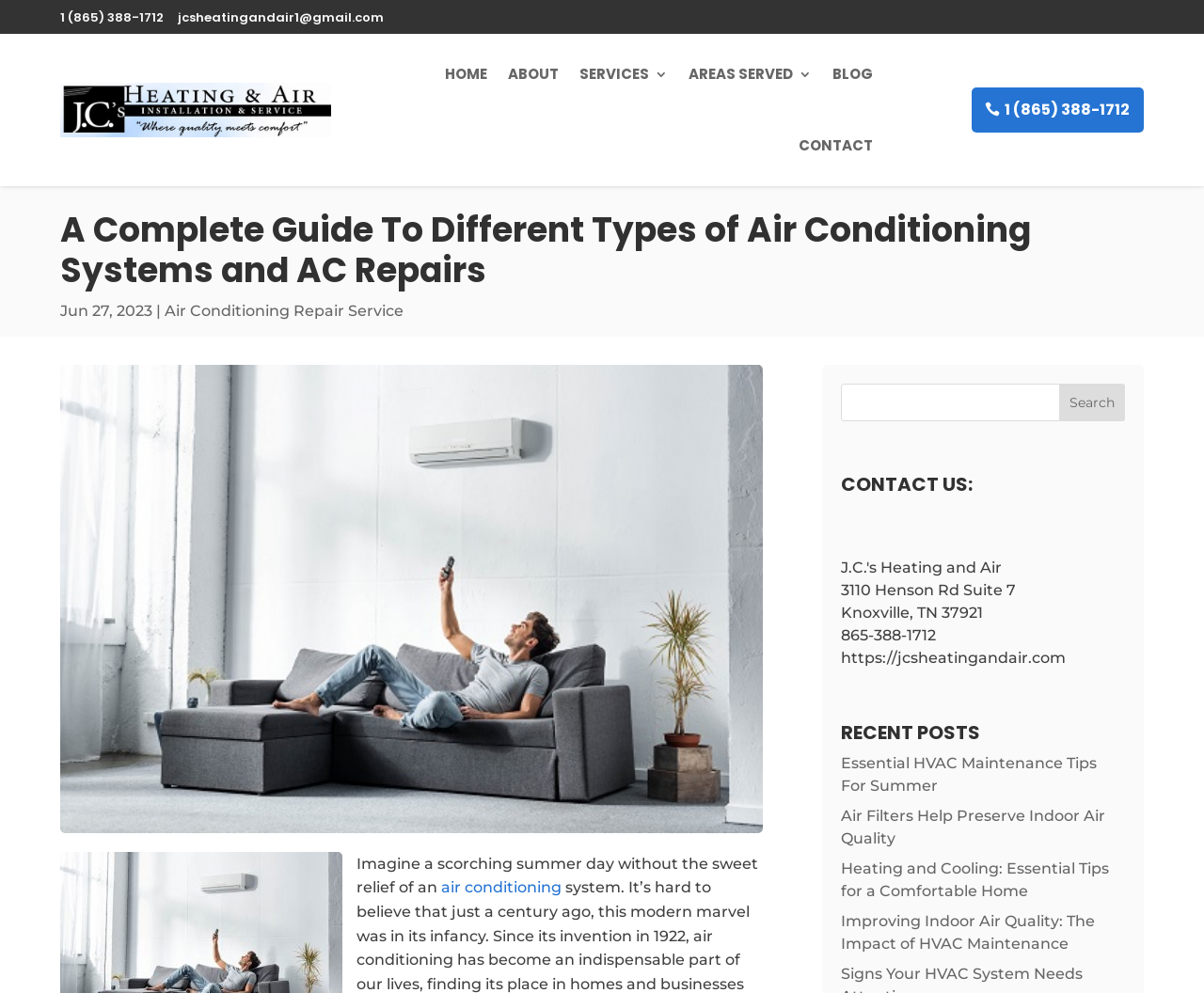Please locate the bounding box coordinates of the element's region that needs to be clicked to follow the instruction: "Search for something". The bounding box coordinates should be provided as four float numbers between 0 and 1, i.e., [left, top, right, bottom].

[0.699, 0.387, 0.934, 0.425]